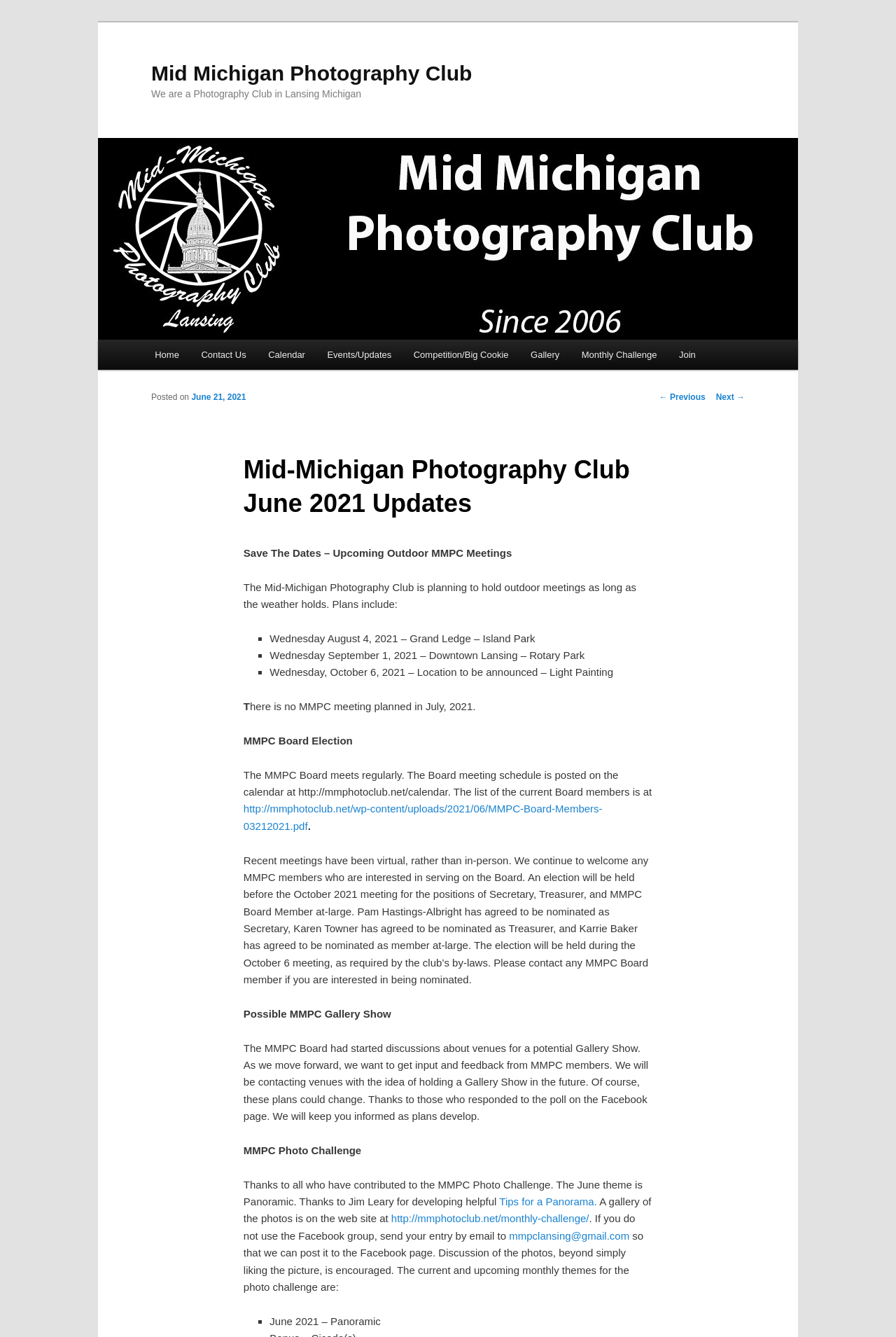Kindly determine the bounding box coordinates of the area that needs to be clicked to fulfill this instruction: "Click the 'Home' link".

[0.16, 0.254, 0.212, 0.277]